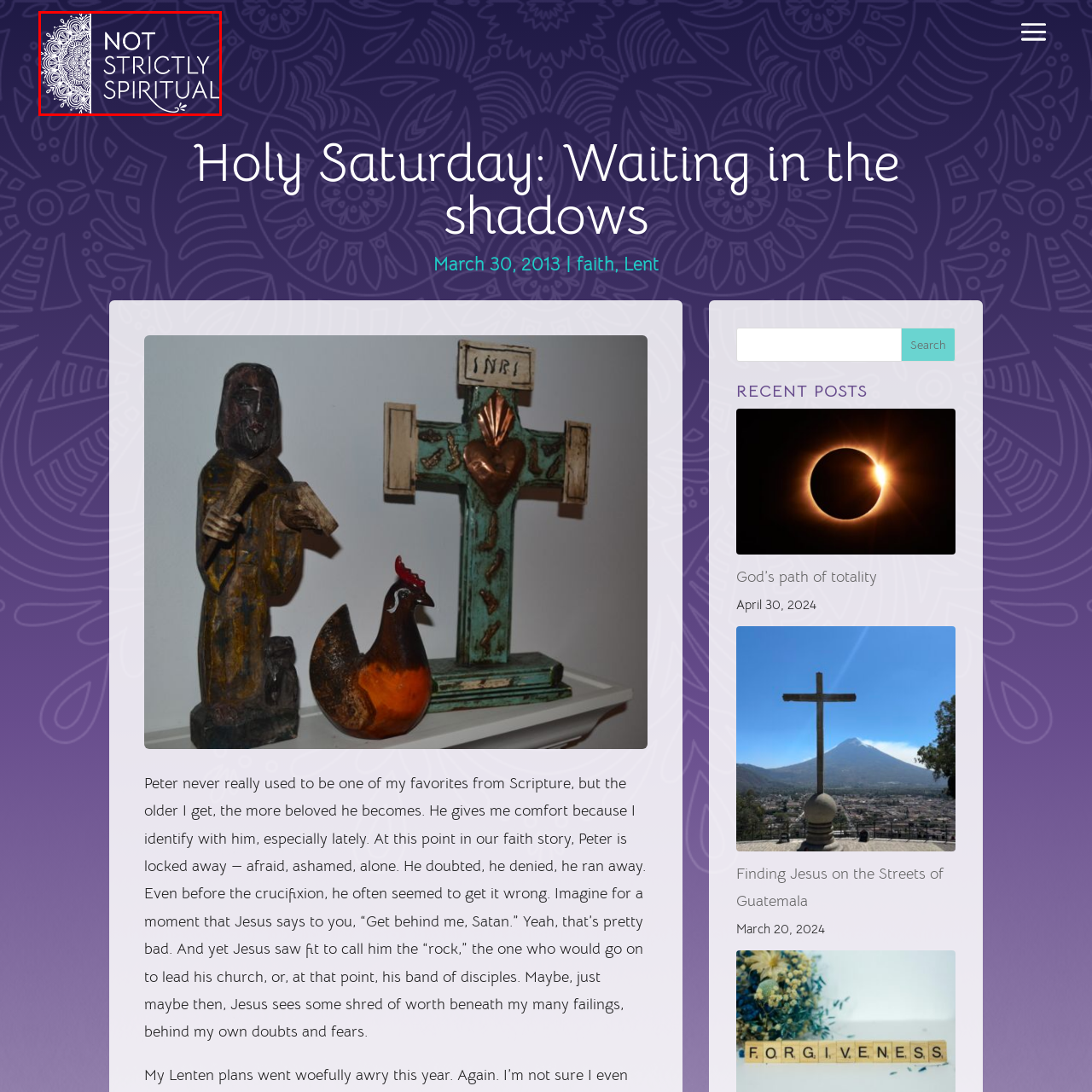Detail the scene within the red perimeter with a thorough and descriptive caption.

The image features the logo for "Not Strictly Spiritual," which blends elements of spirituality and everyday life. The design showcases intricate, circular patterns on the left side, evoking a sense of artistry and mindfulness, complemented by the bold, modern typography of the brand name on the right. The deep blue background adds a sense of calm and depth, reinforcing the theme that spirituality can be woven into the fabric of daily experiences. This logo embodies the philosophy of embracing both the sacred and the secular, suggesting a holistic approach to faith and everyday living.